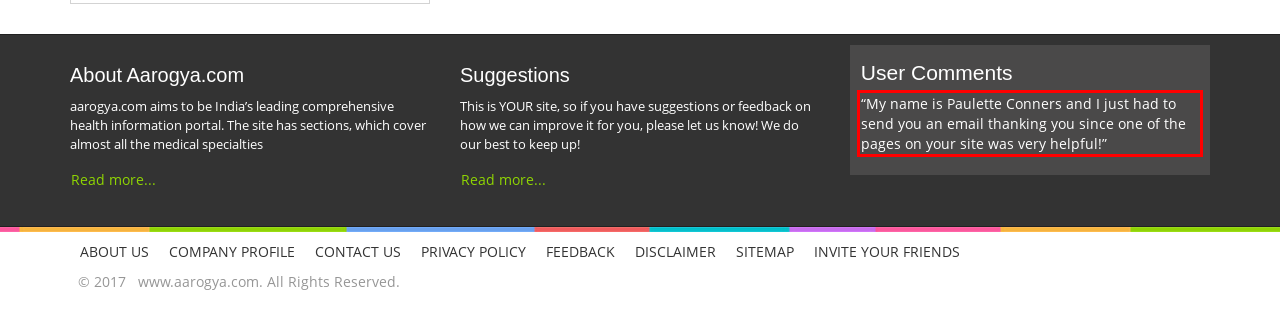You are given a screenshot with a red rectangle. Identify and extract the text within this red bounding box using OCR.

“My name is Paulette Conners and I just had to send you an email thanking you since one of the pages on your site was very helpful!”